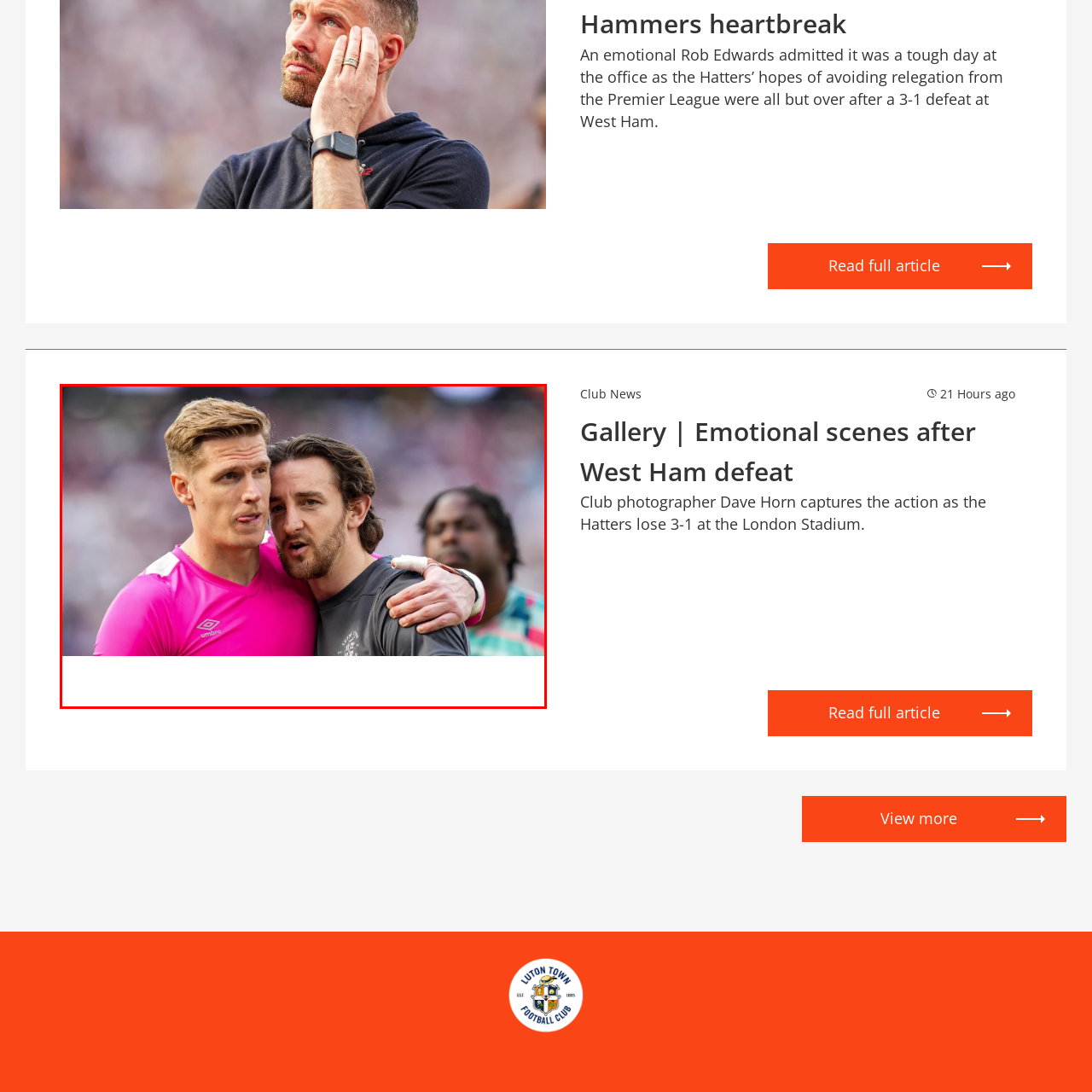What is the context of the image?
Observe the image inside the red-bordered box and offer a detailed answer based on the visual details you find.

The caption sets the context of the image as a recent football match, specifically highlighting the emotional highs and lows of competitive sports, and the camaraderie among teammates amidst the pressures of the game.